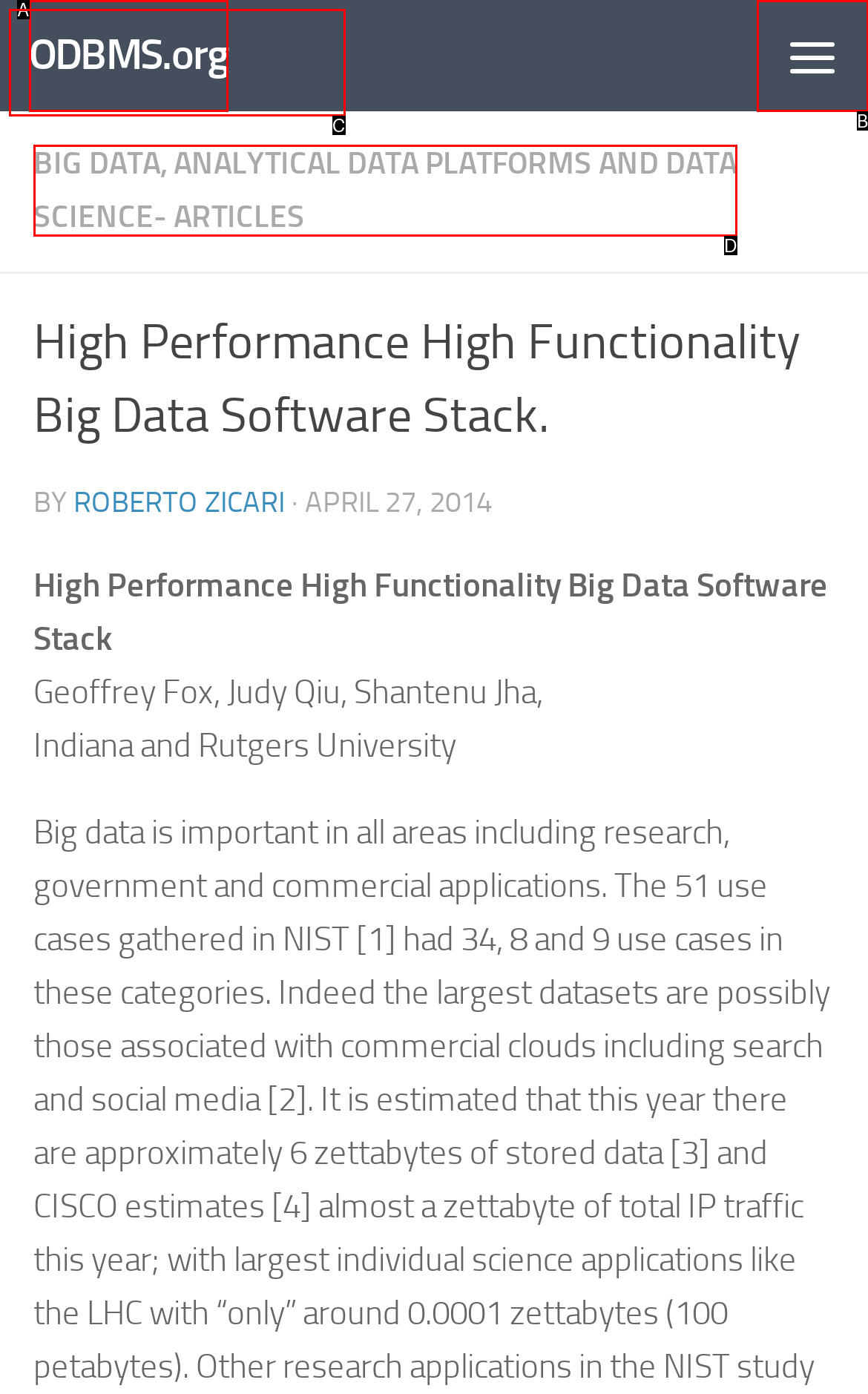Select the letter that corresponds to the description: parent_node: ODBMS.org title="Menu". Provide your answer using the option's letter.

B